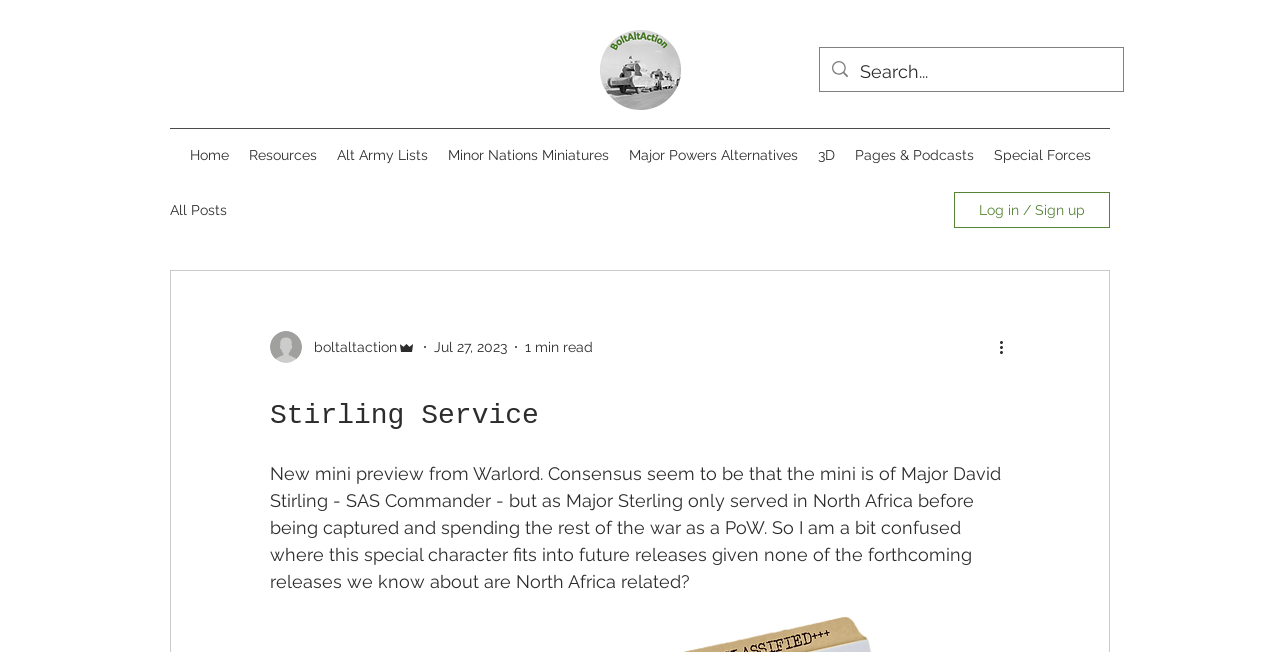Use a single word or phrase to answer this question: 
What is the name of the website?

Stirling Service